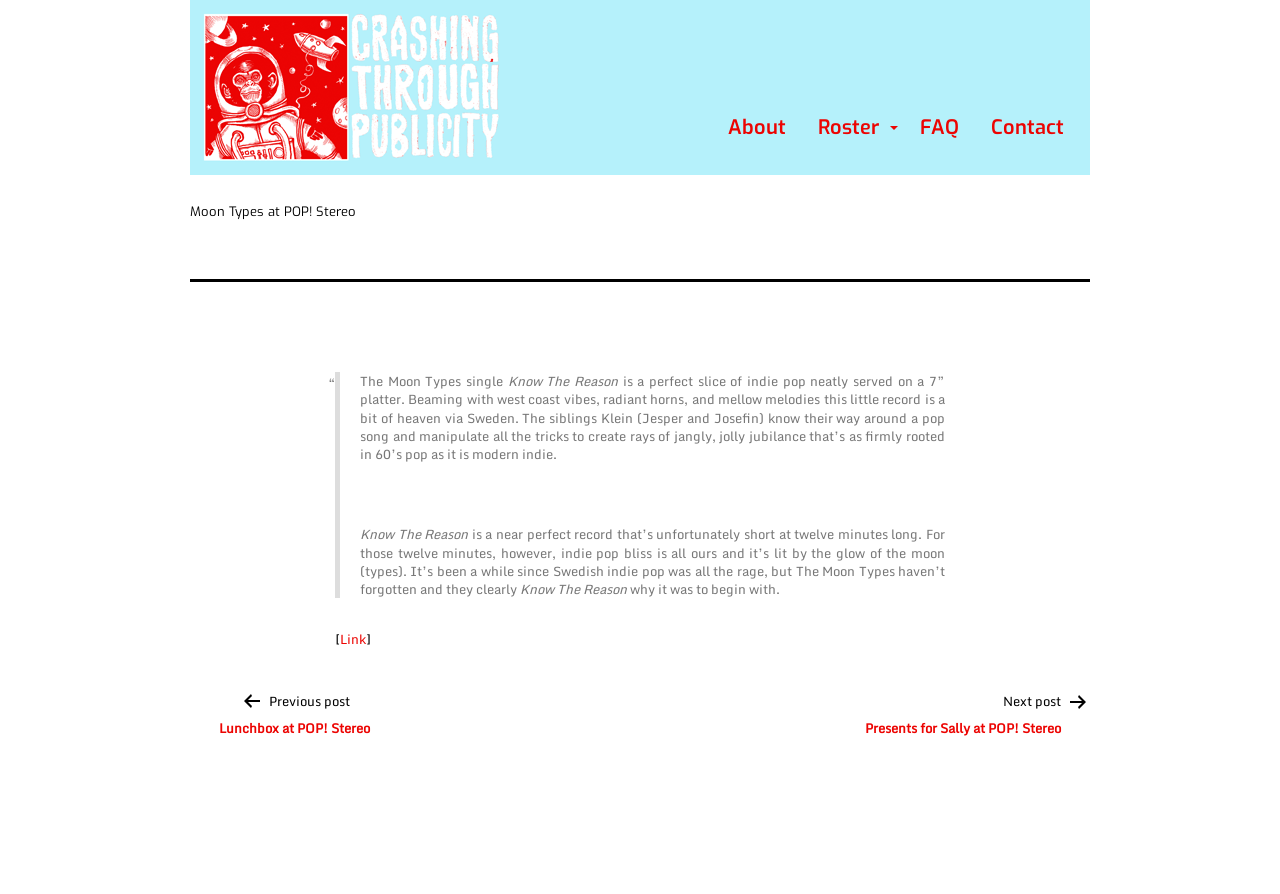What is the name of the next post mentioned in the navigation section?
Please give a detailed and thorough answer to the question, covering all relevant points.

The navigation section at the bottom of the page mentions a 'Next post' which is 'Presents for Sally at POP! Stereo', which provides the answer to this question.